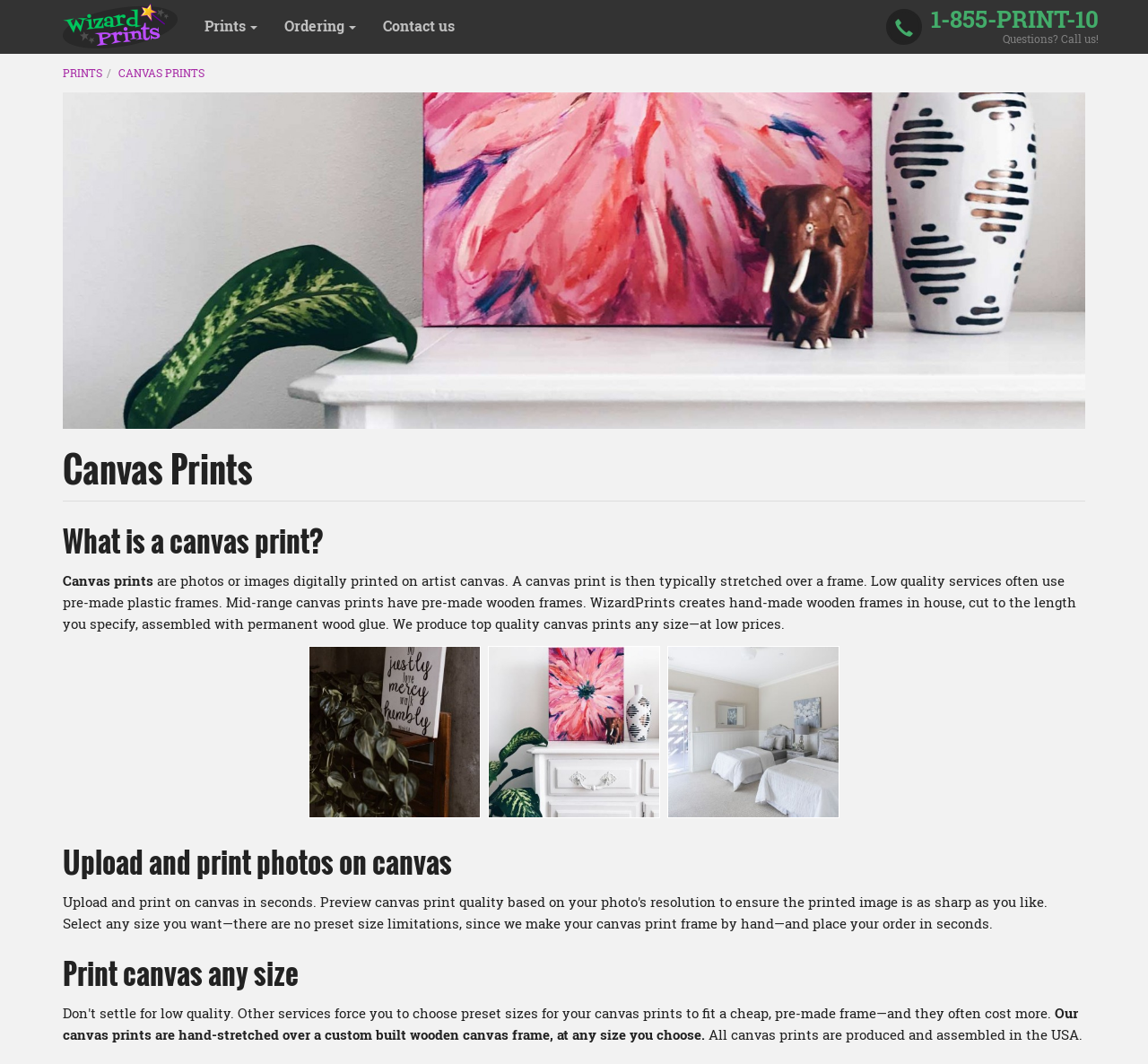Can I upload my own photo for canvas printing?
Could you give a comprehensive explanation in response to this question?

The webpage mentions 'Upload and print photos on canvas' and 'Print canvas any size', which suggests that users can upload their own photos to create custom canvas prints. The webpage also provides information on how the canvas prints are produced, including the use of handmade wooden frames.